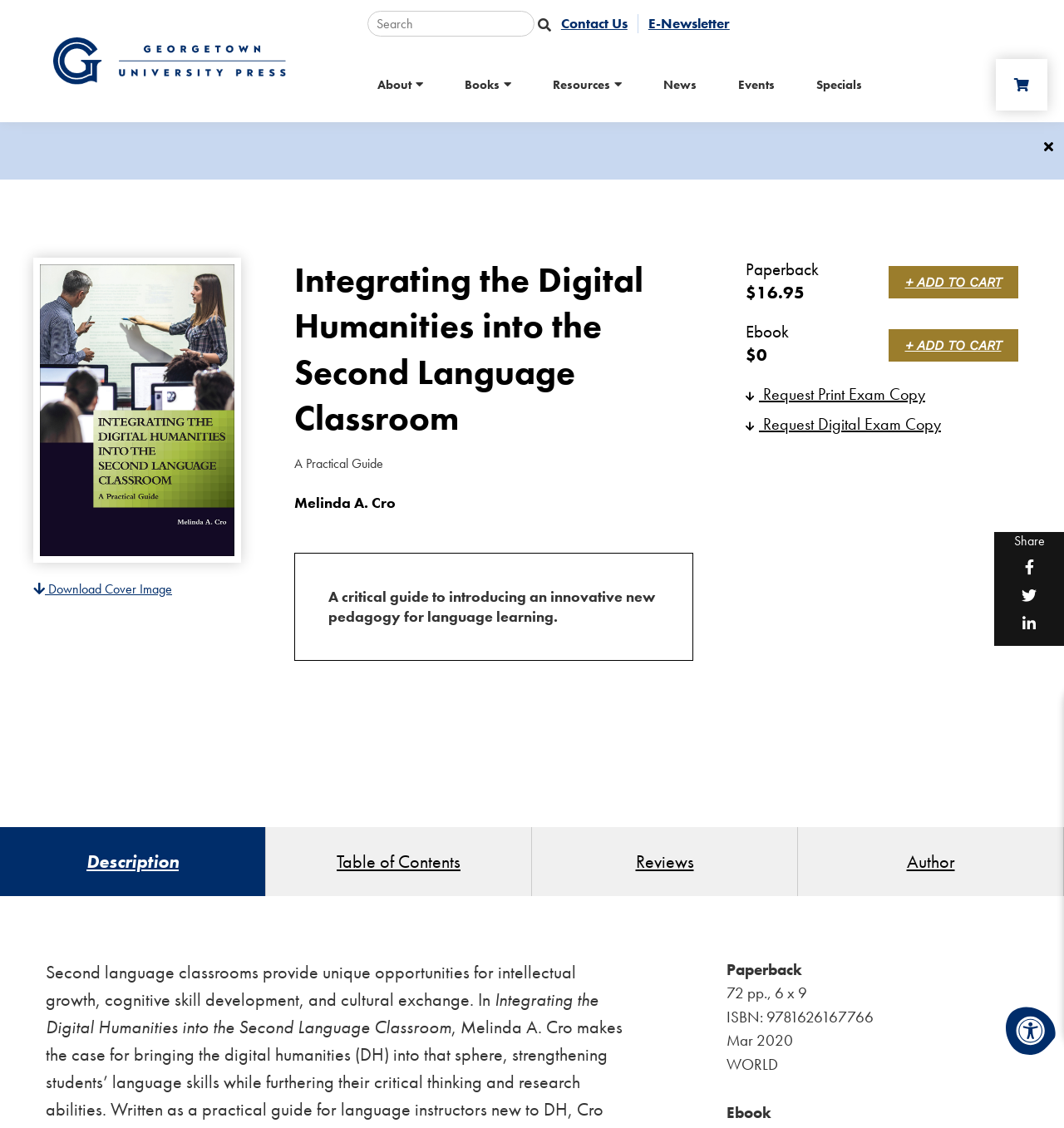Locate the bounding box coordinates of the area that needs to be clicked to fulfill the following instruction: "Add to Cart". The coordinates should be in the format of four float numbers between 0 and 1, namely [left, top, right, bottom].

[0.835, 0.236, 0.957, 0.265]